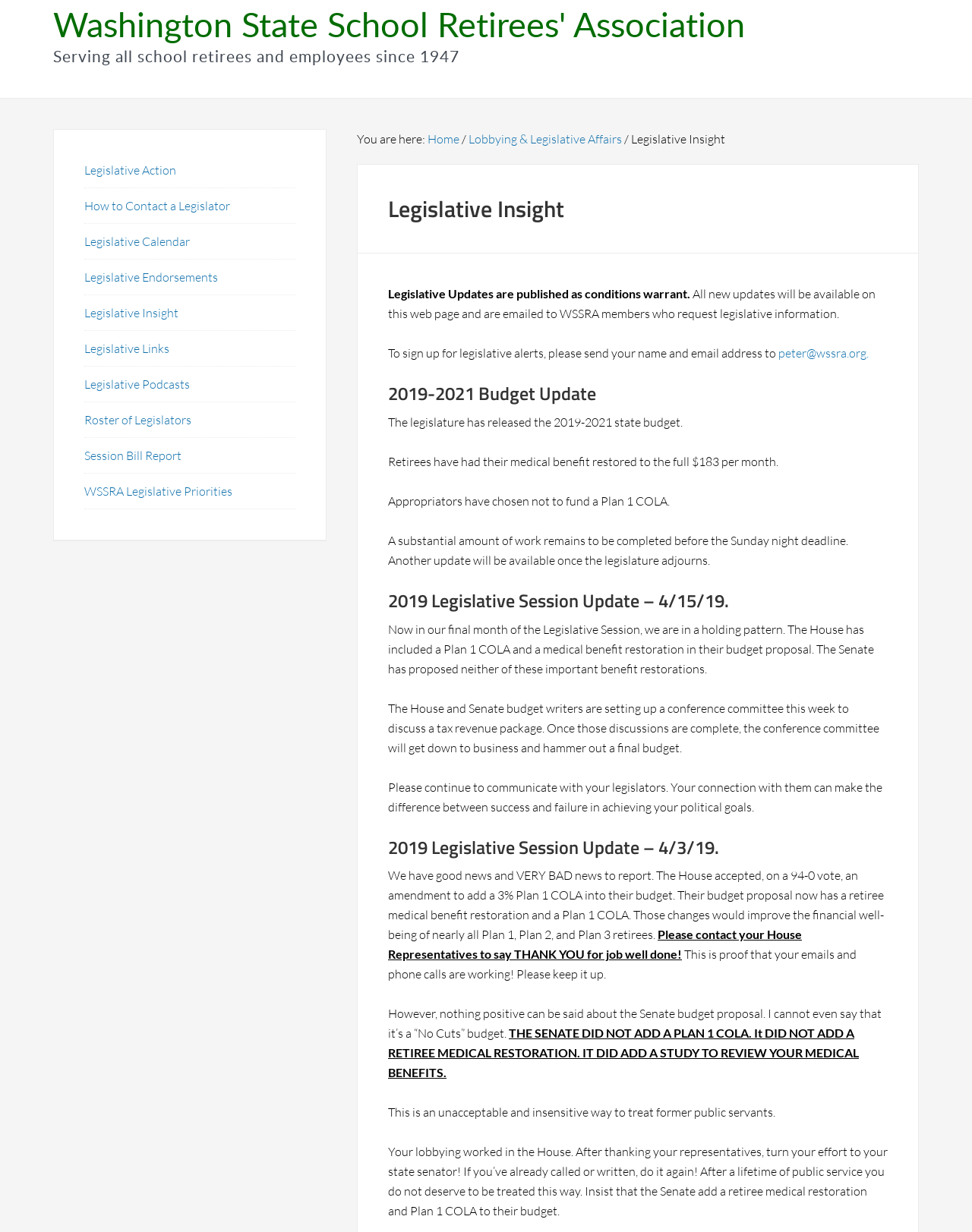Mark the bounding box of the element that matches the following description: "WSSRA Legislative Priorities".

[0.087, 0.392, 0.239, 0.405]